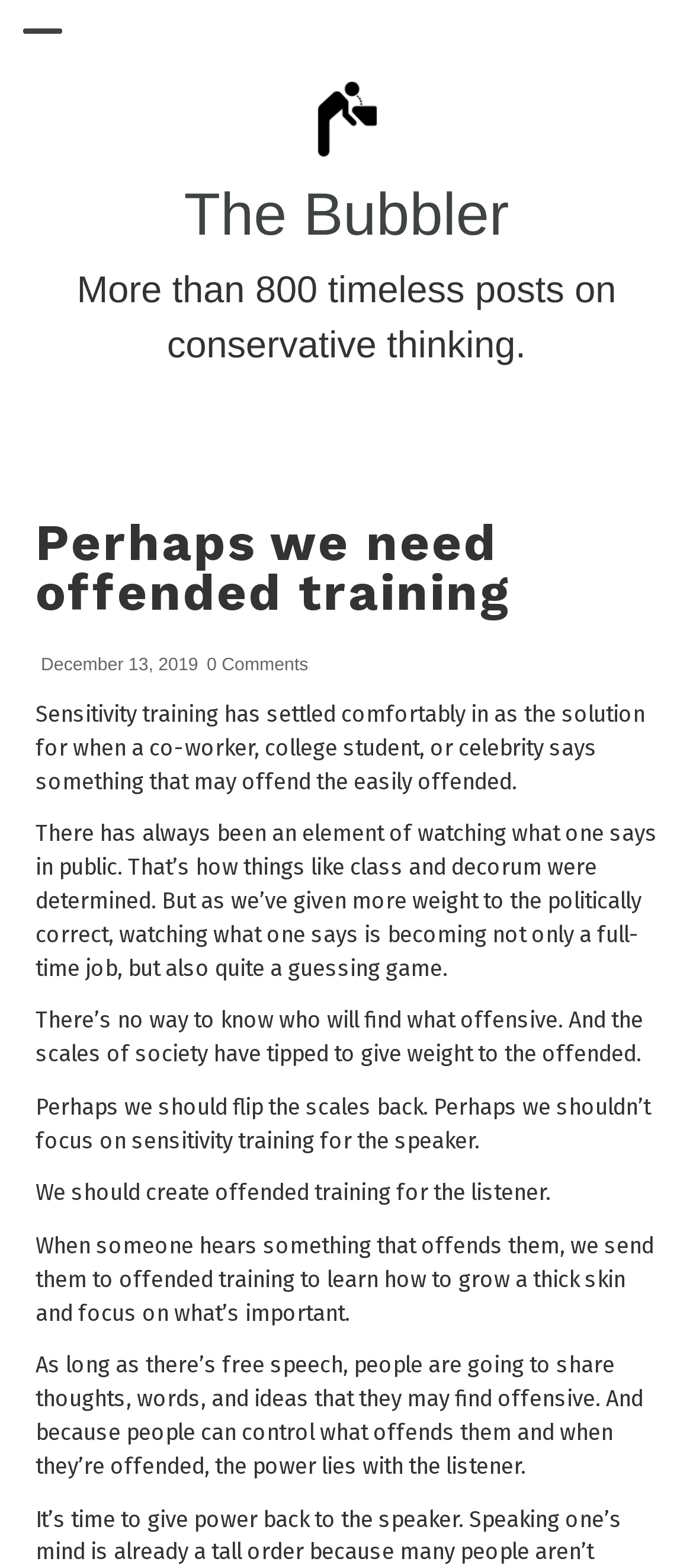Examine the image and give a thorough answer to the following question:
How many posts are mentioned on the website?

The website mentions that there are more than 800 timeless posts on conservative thinking, indicating a large collection of articles or blog posts.